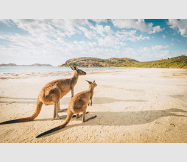Explain the image thoroughly, highlighting all key elements.

In this captivating image, two kangaroos are seen gracefully observing their surroundings on a serene beach. The larger kangaroo stands close to a smaller one, both of them gazing toward the horizon where golden sands meet gentle waves, under a vast sky dotted with fluffy clouds. The landscape reflects the tranquility of nature, highlighting the kangaroos' natural habitat. This scene showcases the unique wildlife of Australia, emphasizing the beauty and stillness of a coastal environment where these iconic animals roam freely.